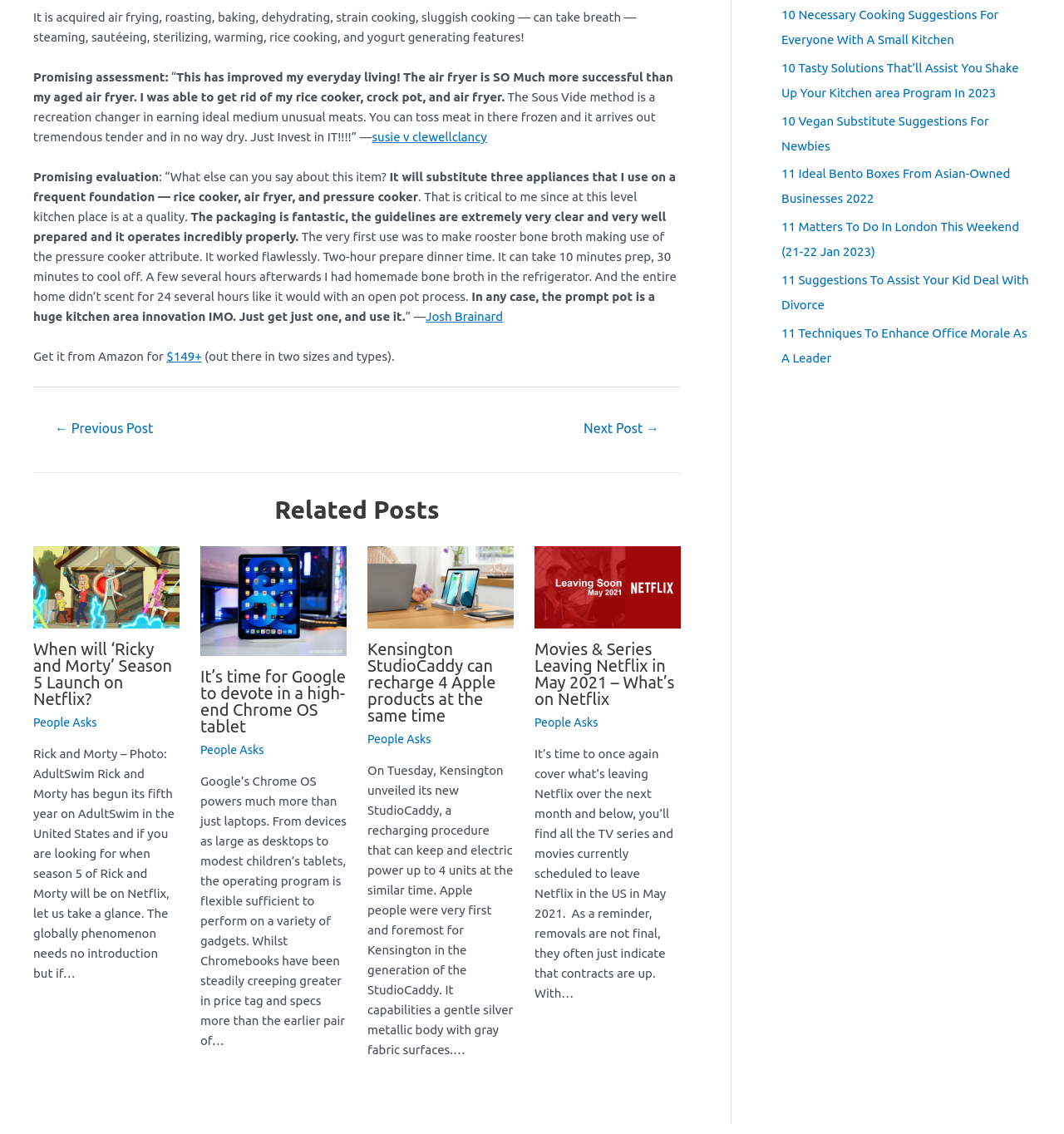Using the description "← Previous Post", locate and provide the bounding box of the UI element.

[0.033, 0.365, 0.163, 0.393]